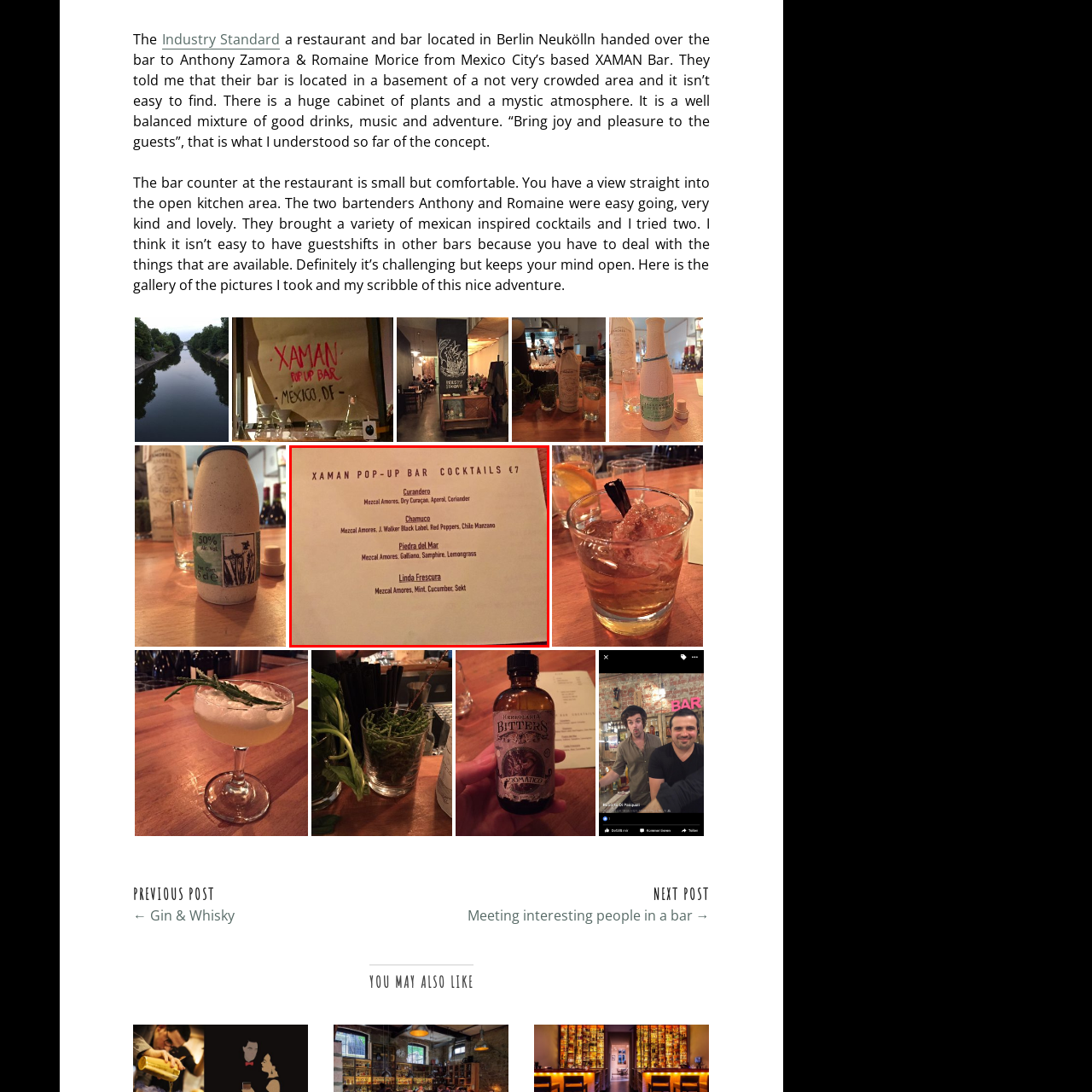Pay attention to the image inside the red rectangle, What is the main spirit in the 'Curandero' cocktail? Answer briefly with a single word or phrase.

Mezcal Amores